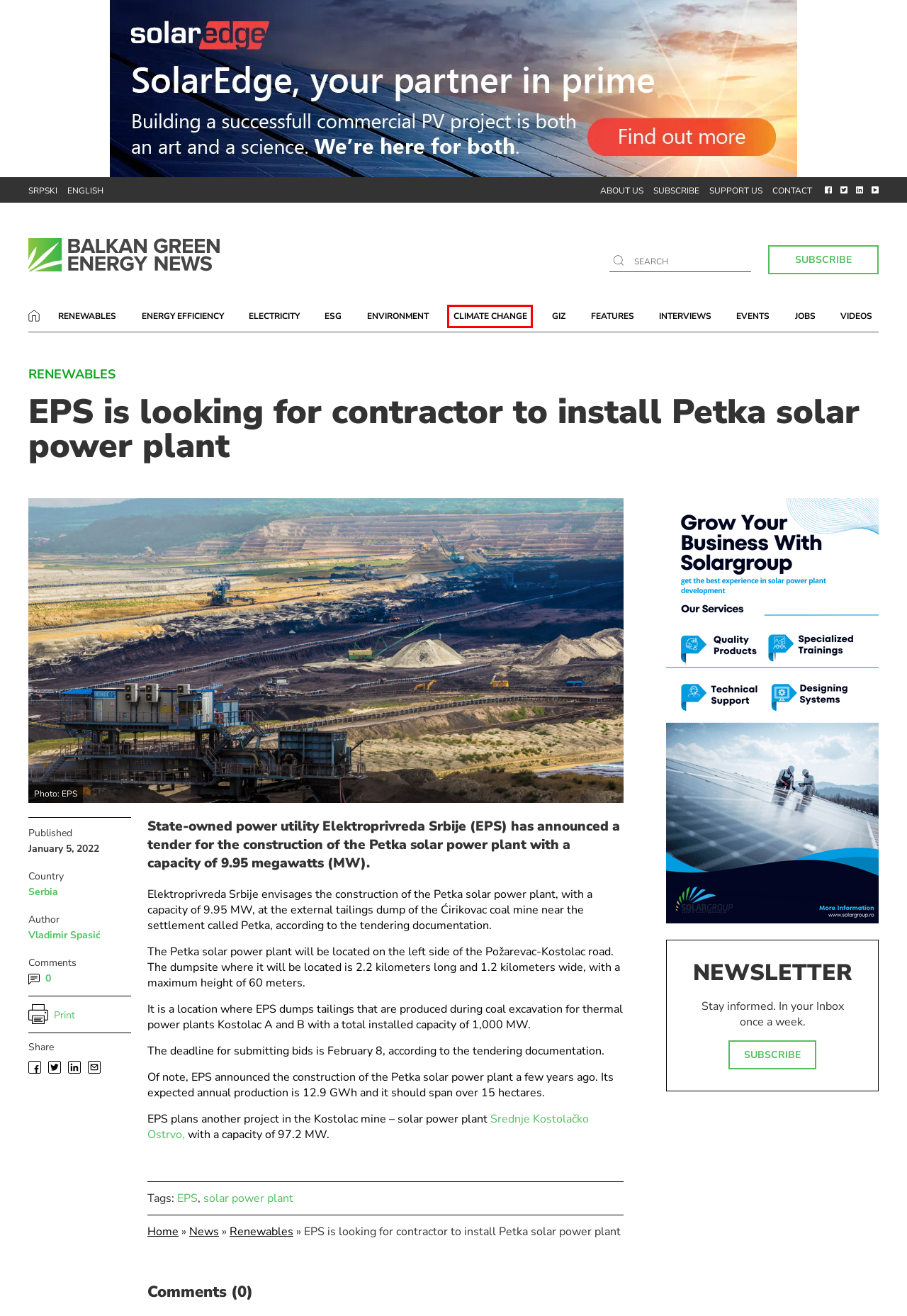Examine the screenshot of a webpage with a red bounding box around a UI element. Select the most accurate webpage description that corresponds to the new page after clicking the highlighted element. Here are the choices:
A. Climate Change Archives - Balkan Green Energy News
B. Sustainable energy, climate change and environmental protection events in the Balkans
C. Subscribe To Newsletter - Balkan Green Energy News
D. Serbia Archives - Balkan Green Energy News
E. Contact - Balkan Green Energy News
F. News Archives - Balkan Green Energy News
G. About Us - Balkan Green Energy News
H. Energy efficiency news from 13 countries of the Balkan

A